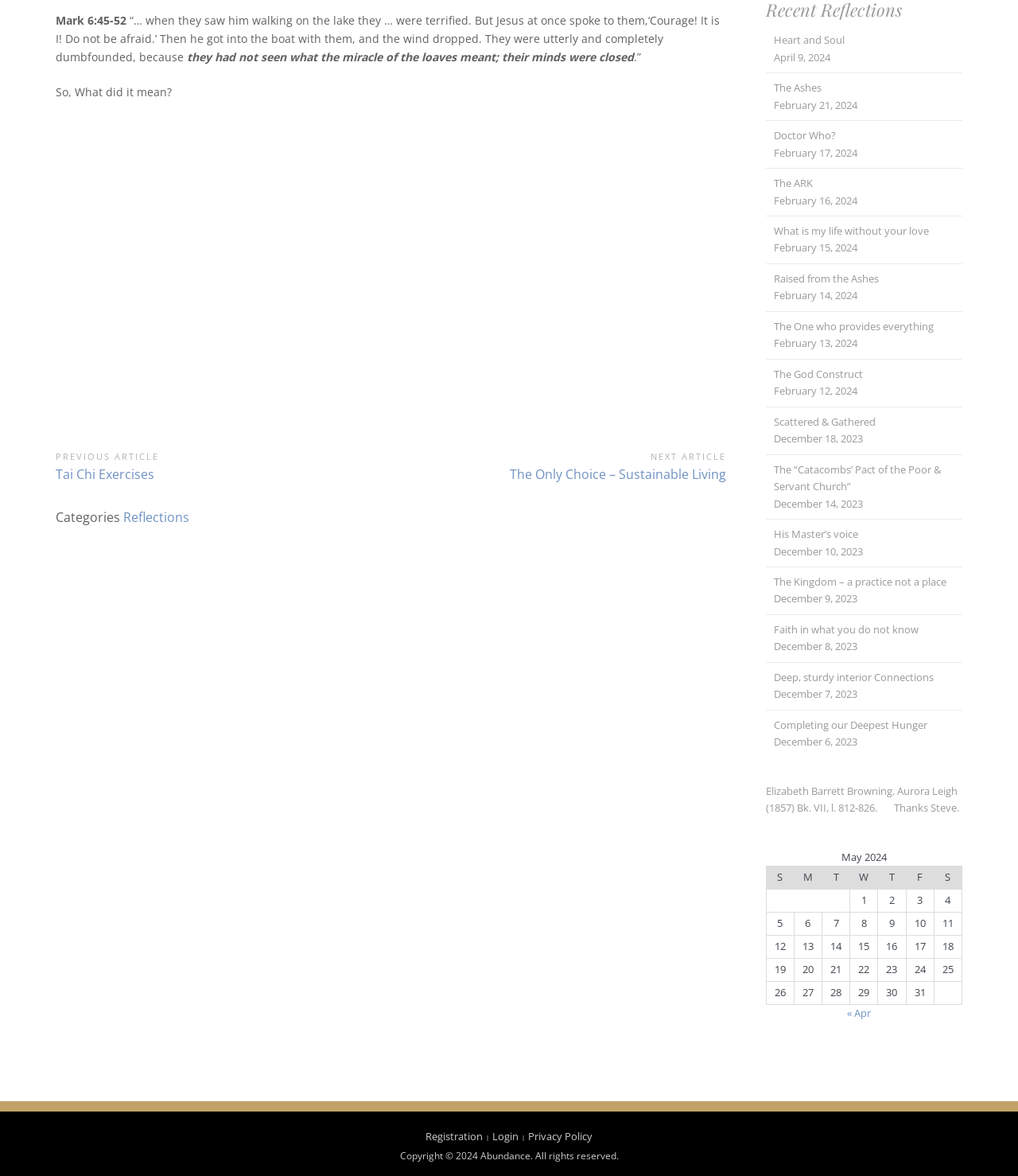Identify the bounding box of the UI component described as: "« Apr".

[0.832, 0.855, 0.856, 0.867]